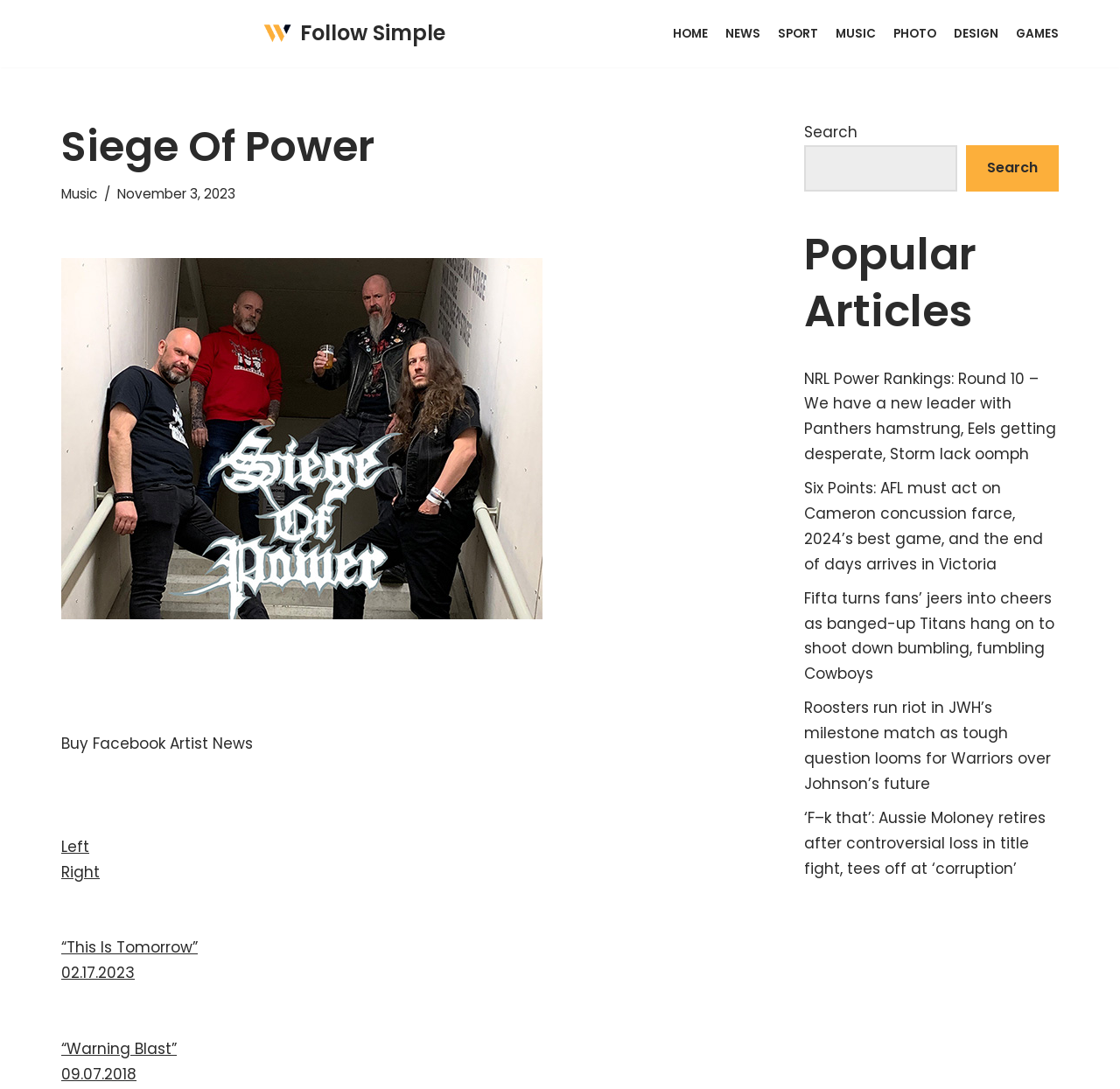Locate the bounding box coordinates of the segment that needs to be clicked to meet this instruction: "Search for something".

[0.718, 0.133, 0.855, 0.176]